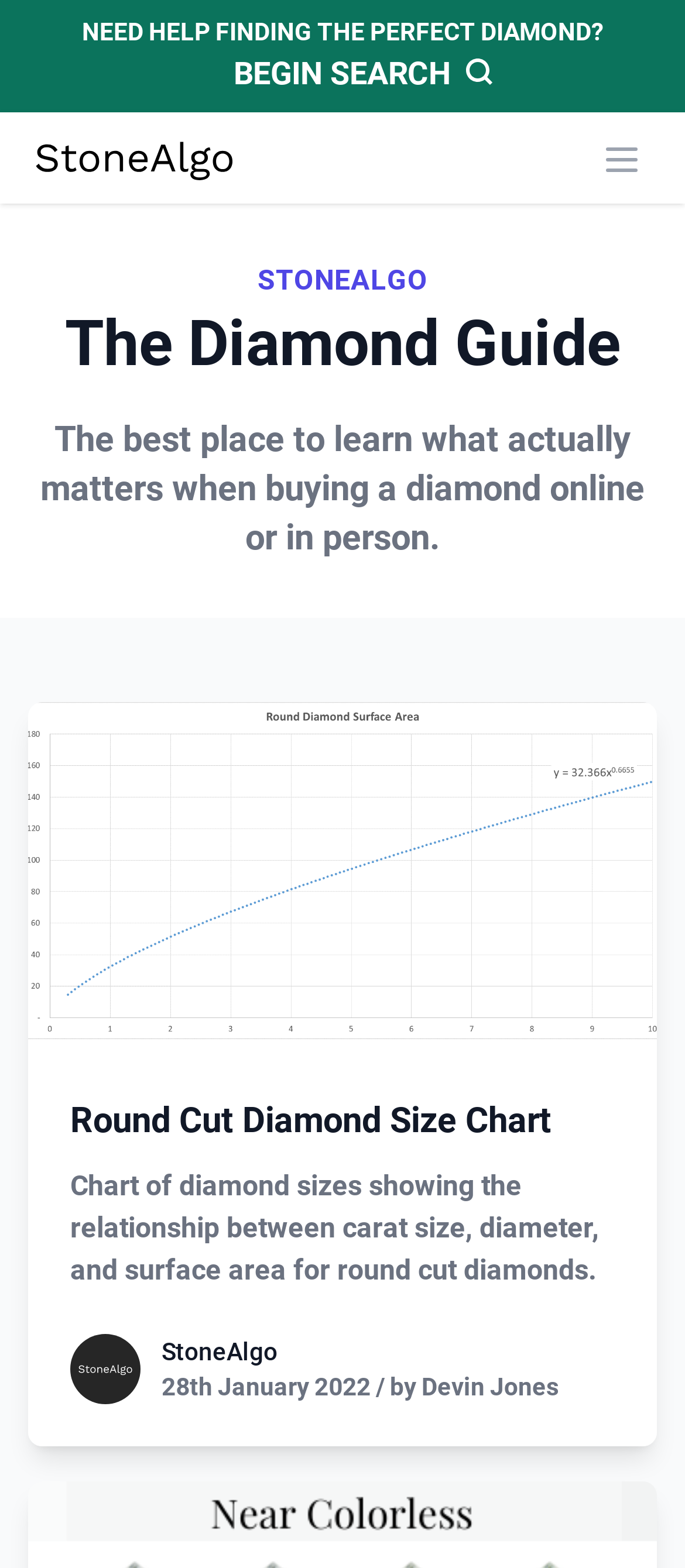What is the topic of the article posted on 28th January 2022?
Refer to the image and provide a detailed answer to the question.

The article posted on 28th January 2022 is likely related to the diamond buying guide as it is part of the webpage that provides information on how to buy diamonds online.